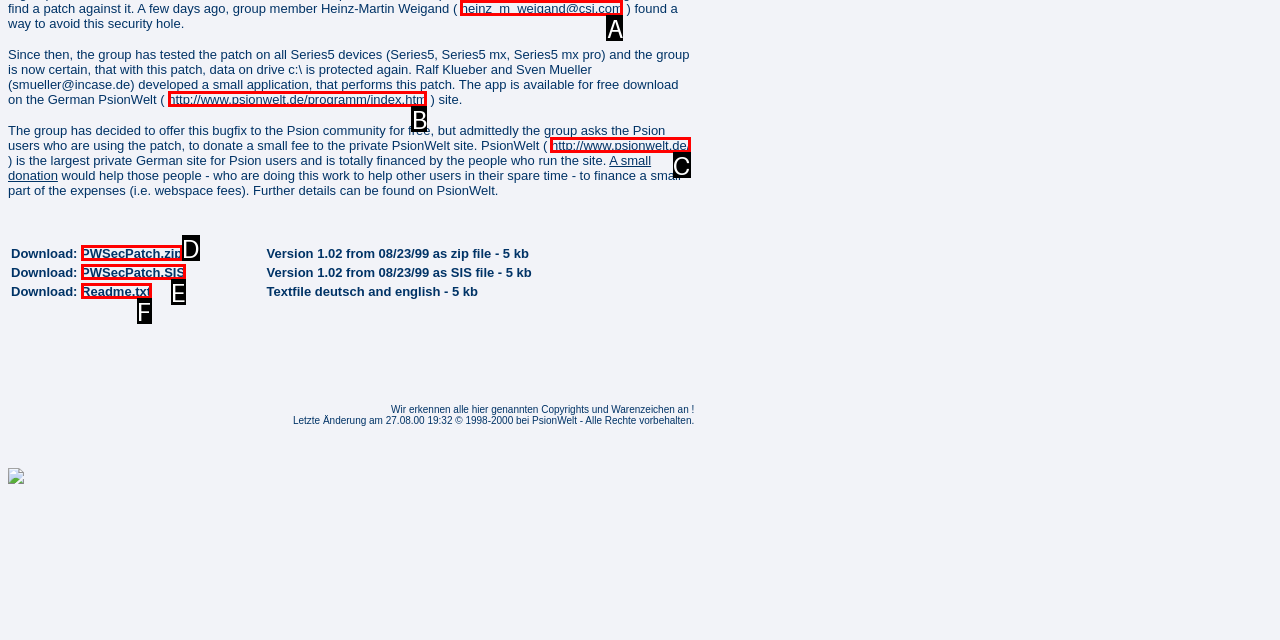Match the option to the description: heinz_m_weigand@csi.com
State the letter of the correct option from the available choices.

A